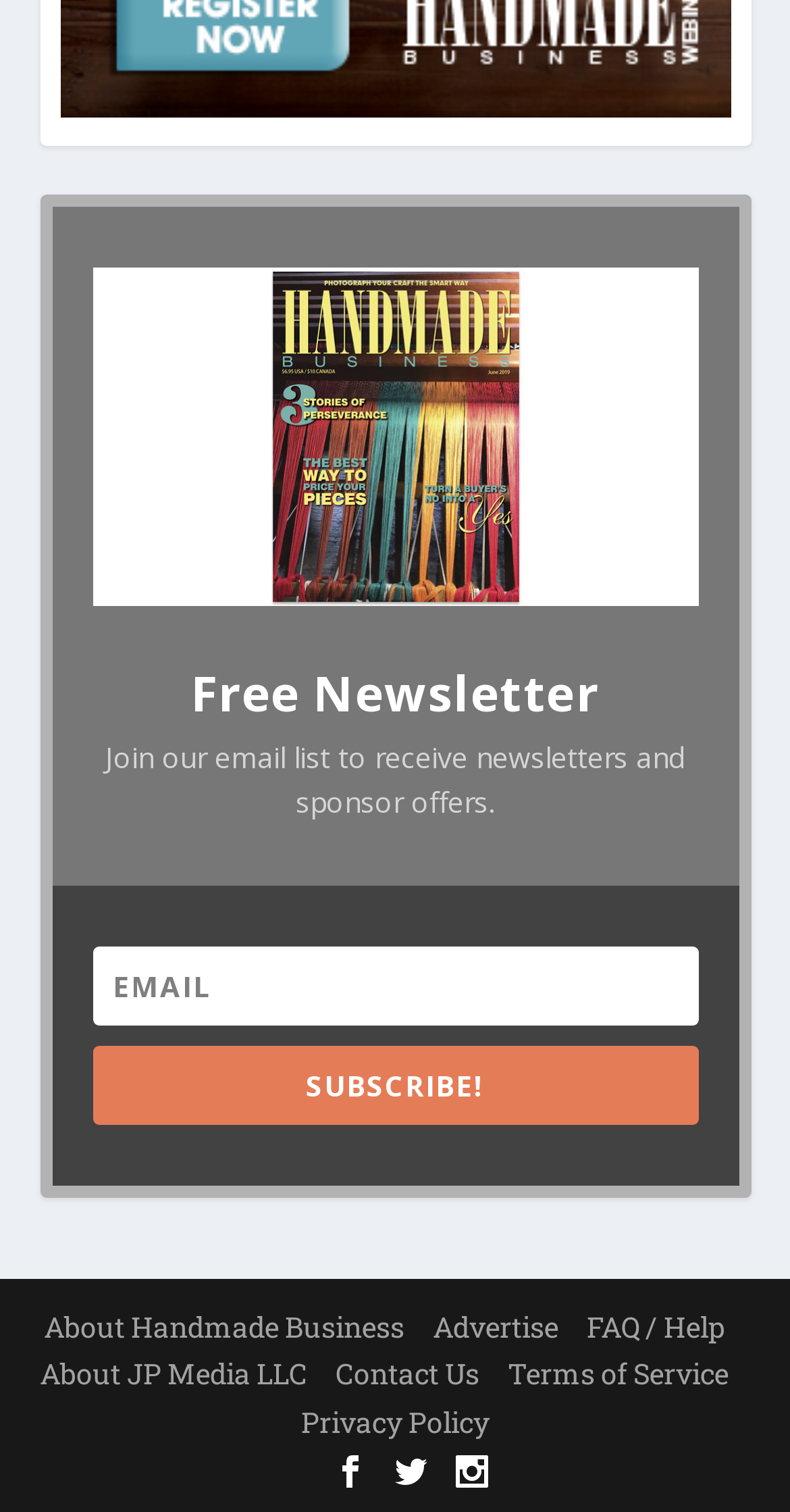Determine the bounding box coordinates of the region to click in order to accomplish the following instruction: "Chat with Connie". Provide the coordinates as four float numbers between 0 and 1, specifically [left, top, right, bottom].

None